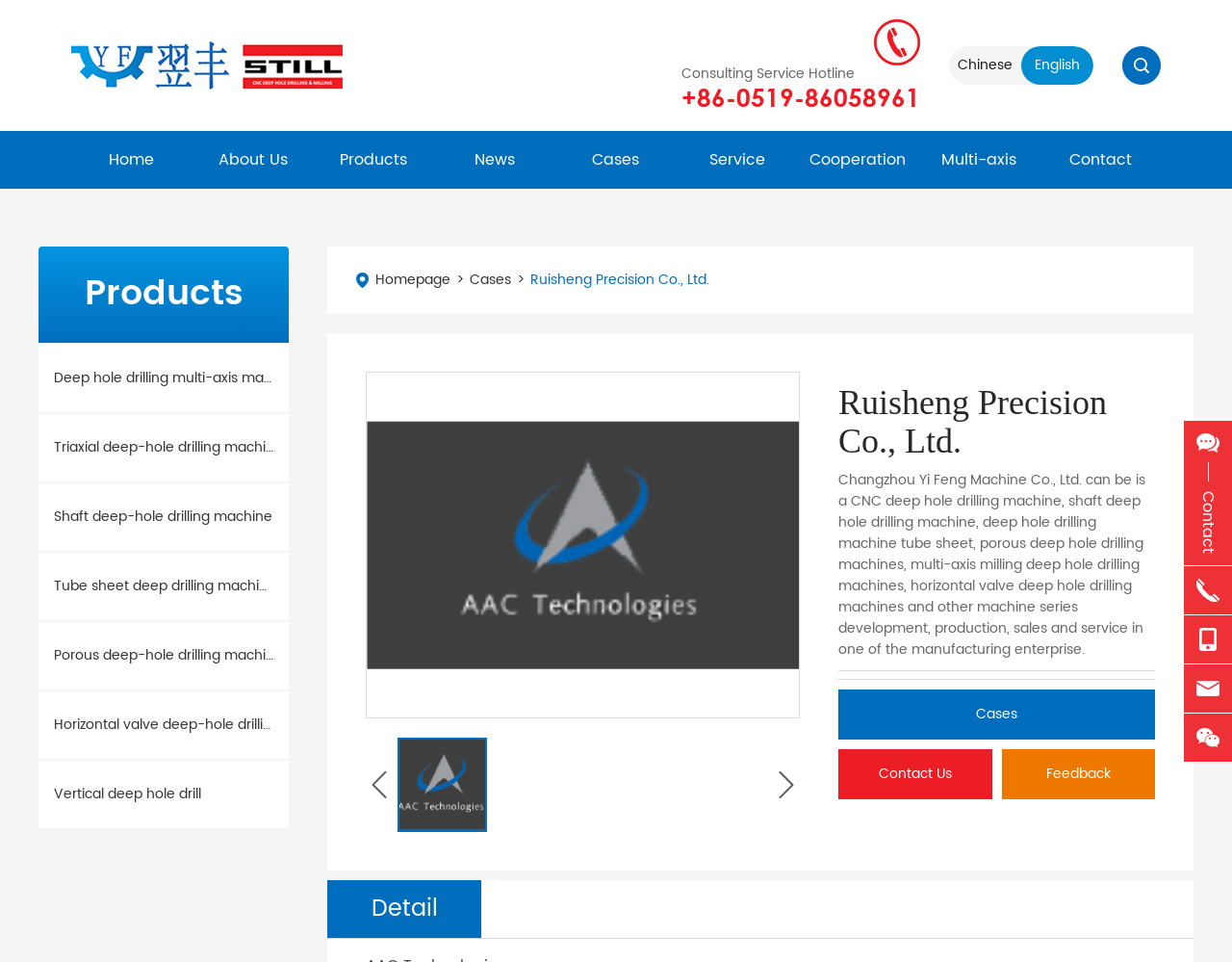Find the bounding box coordinates for the element that must be clicked to complete the instruction: "Switch to English". The coordinates should be four float numbers between 0 and 1, indicated as [left, top, right, bottom].

[0.829, 0.048, 0.888, 0.088]